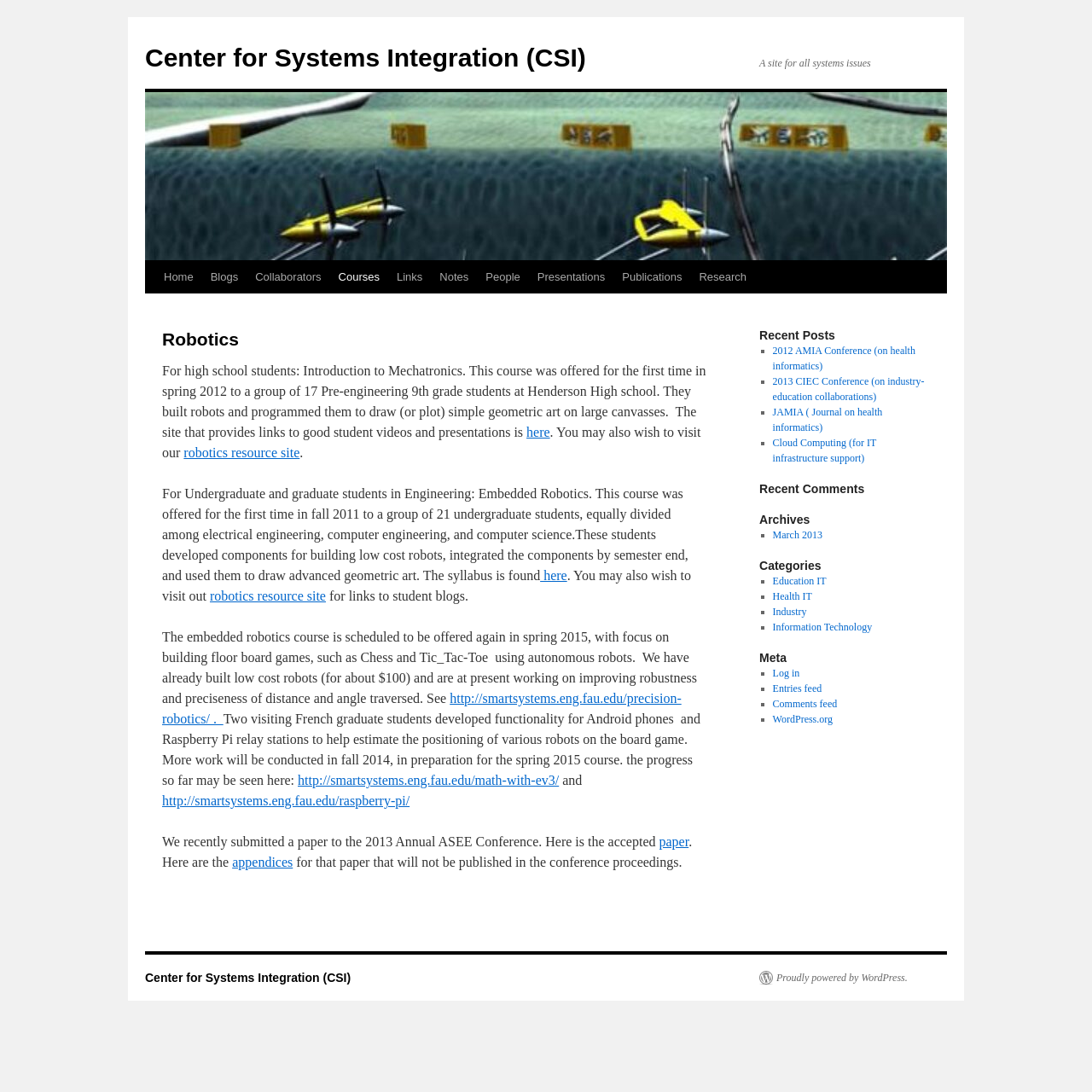Locate the bounding box coordinates of the element you need to click to accomplish the task described by this instruction: "Visit the 'robotics resource site'".

[0.168, 0.408, 0.274, 0.421]